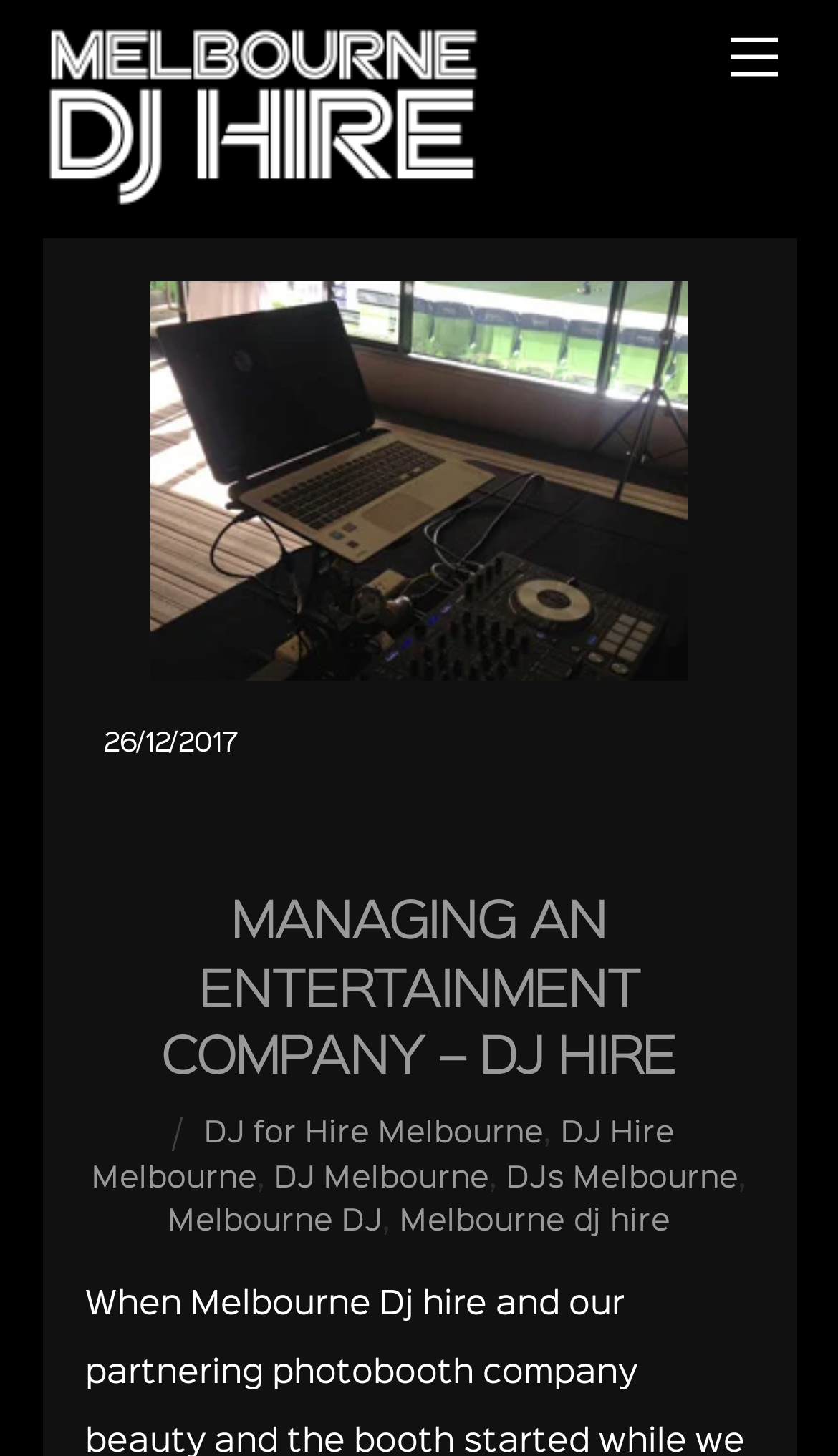For the element described, predict the bounding box coordinates as (top-left x, top-left y, bottom-right x, bottom-right y). All values should be between 0 and 1. Element description: Menu

[0.847, 0.011, 0.95, 0.069]